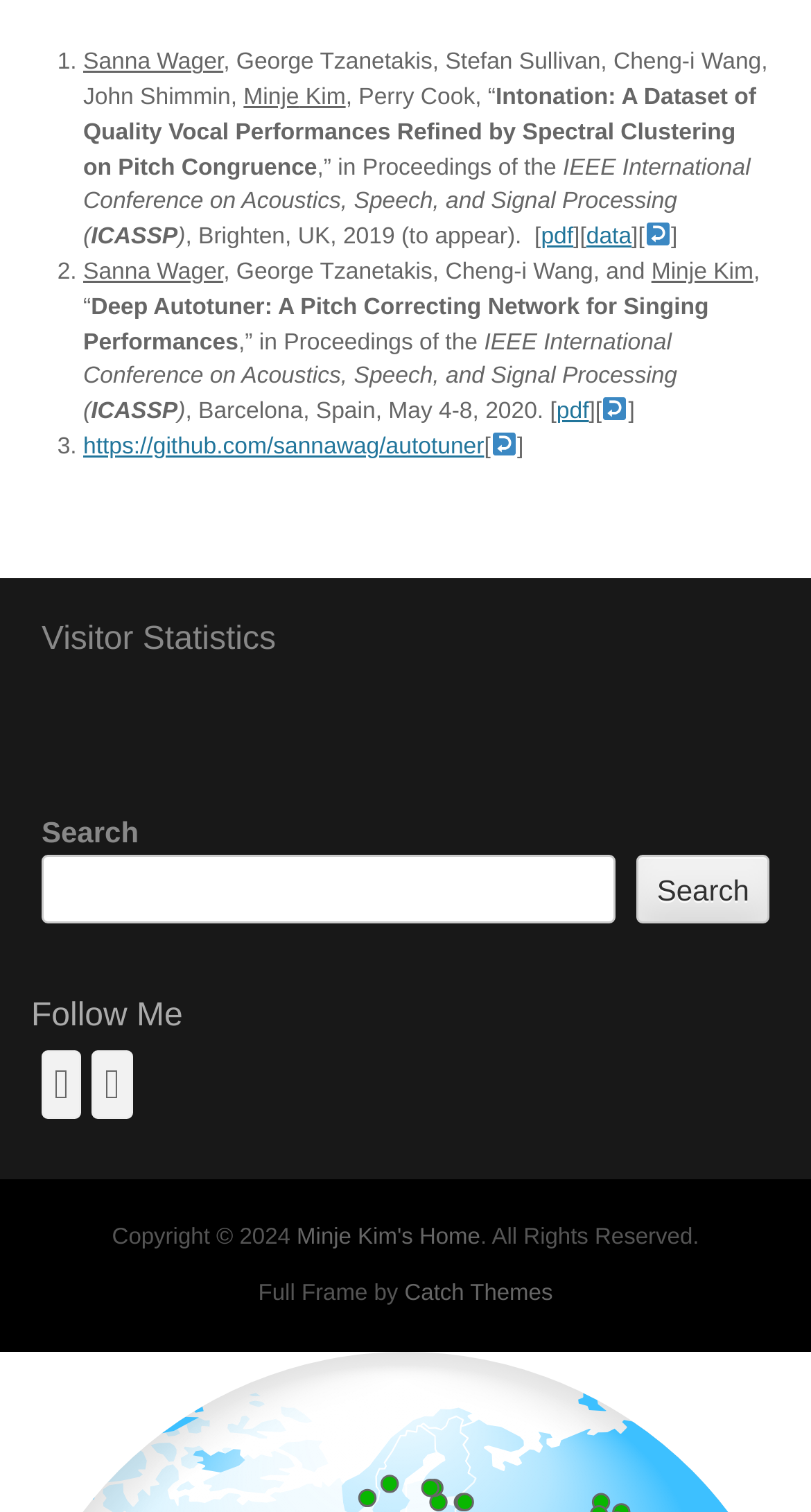Determine the bounding box coordinates for the area you should click to complete the following instruction: "Visit the ICASSP page".

[0.391, 0.103, 0.694, 0.119]